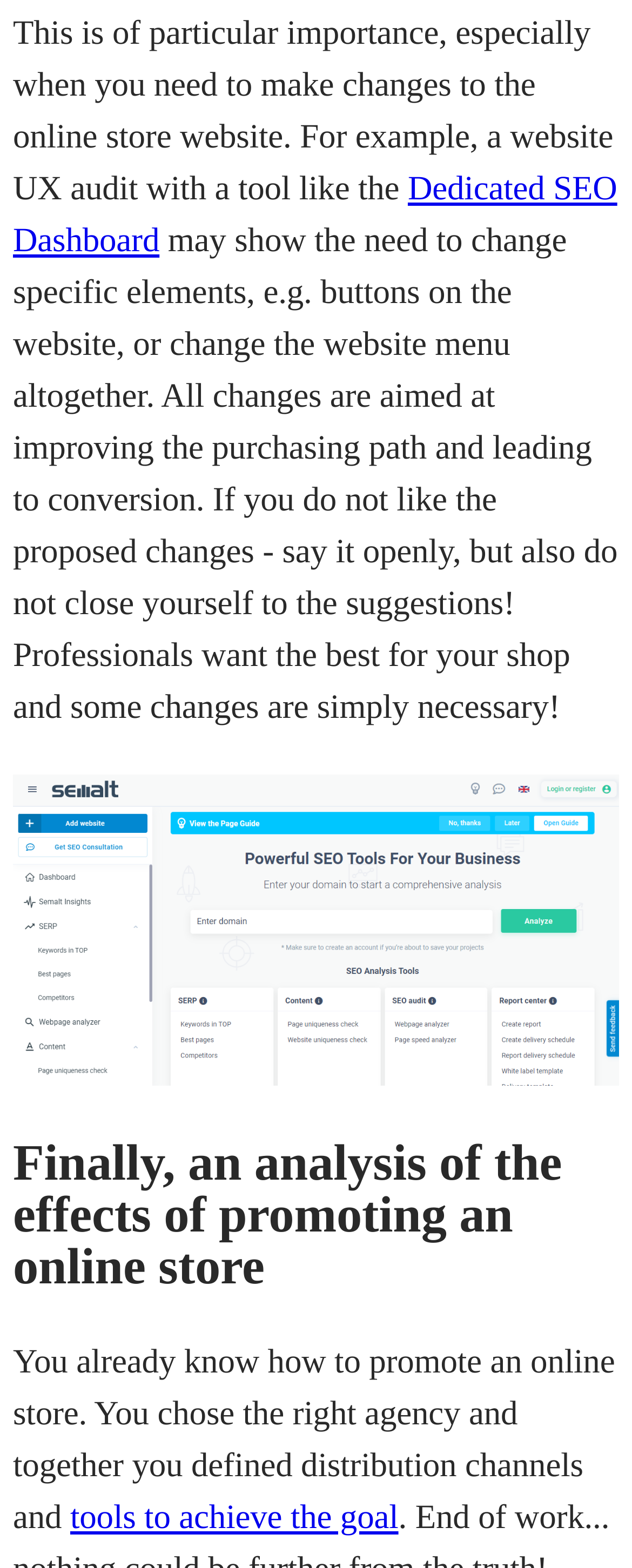What type of changes may be suggested after a UX audit?
Look at the screenshot and provide an in-depth answer.

The text suggests that a UX audit may identify the need to change specific elements on the website, such as buttons or the website menu, in order to improve the purchasing path.